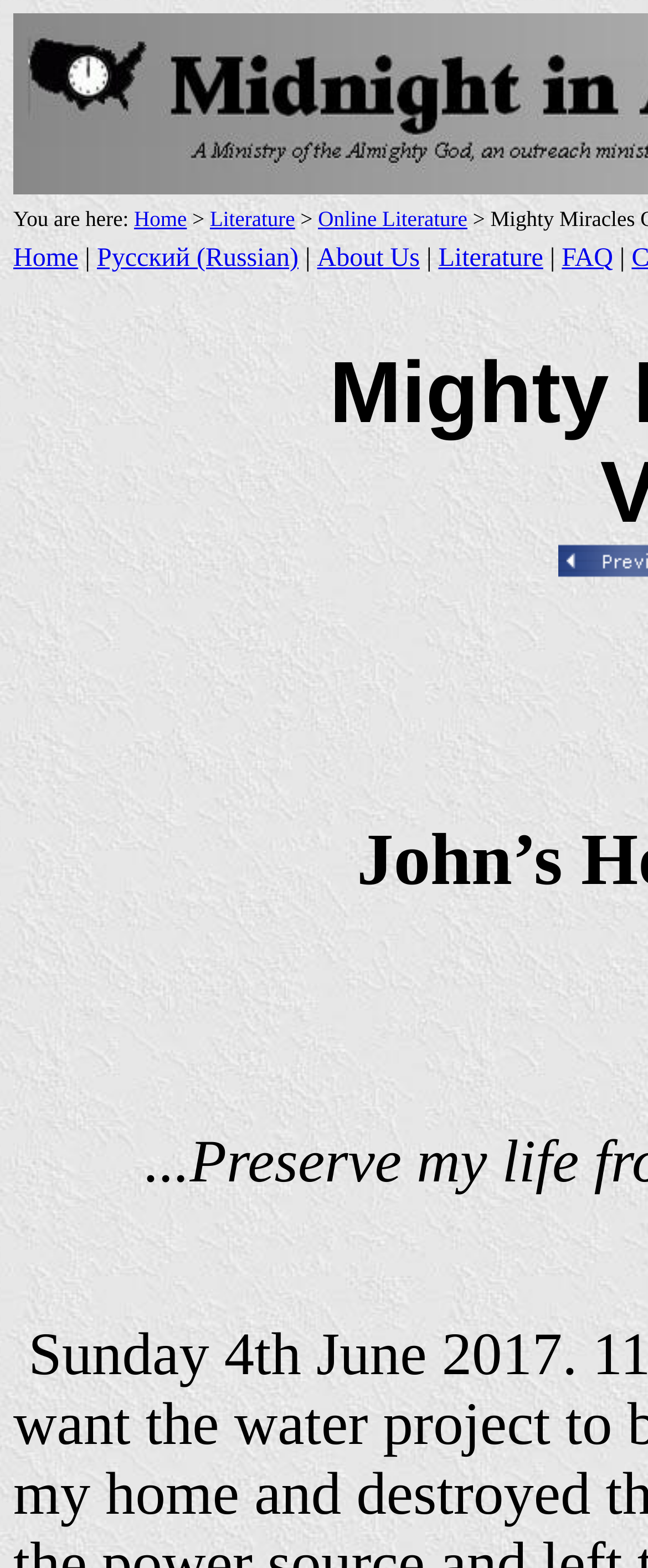Determine the bounding box coordinates for the HTML element mentioned in the following description: "Literature". The coordinates should be a list of four floats ranging from 0 to 1, represented as [left, top, right, bottom].

[0.324, 0.131, 0.455, 0.147]